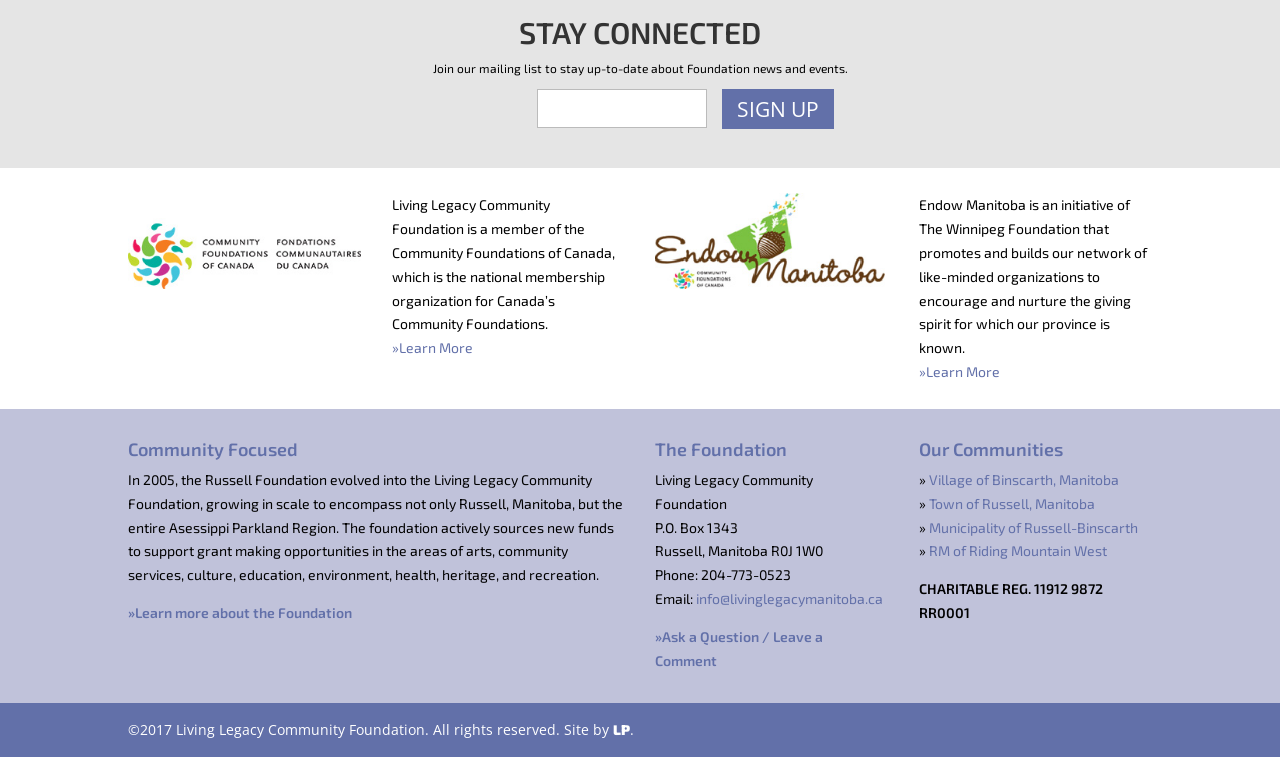What is the phone number of the foundation?
Please answer the question with a single word or phrase, referencing the image.

204-773-0523